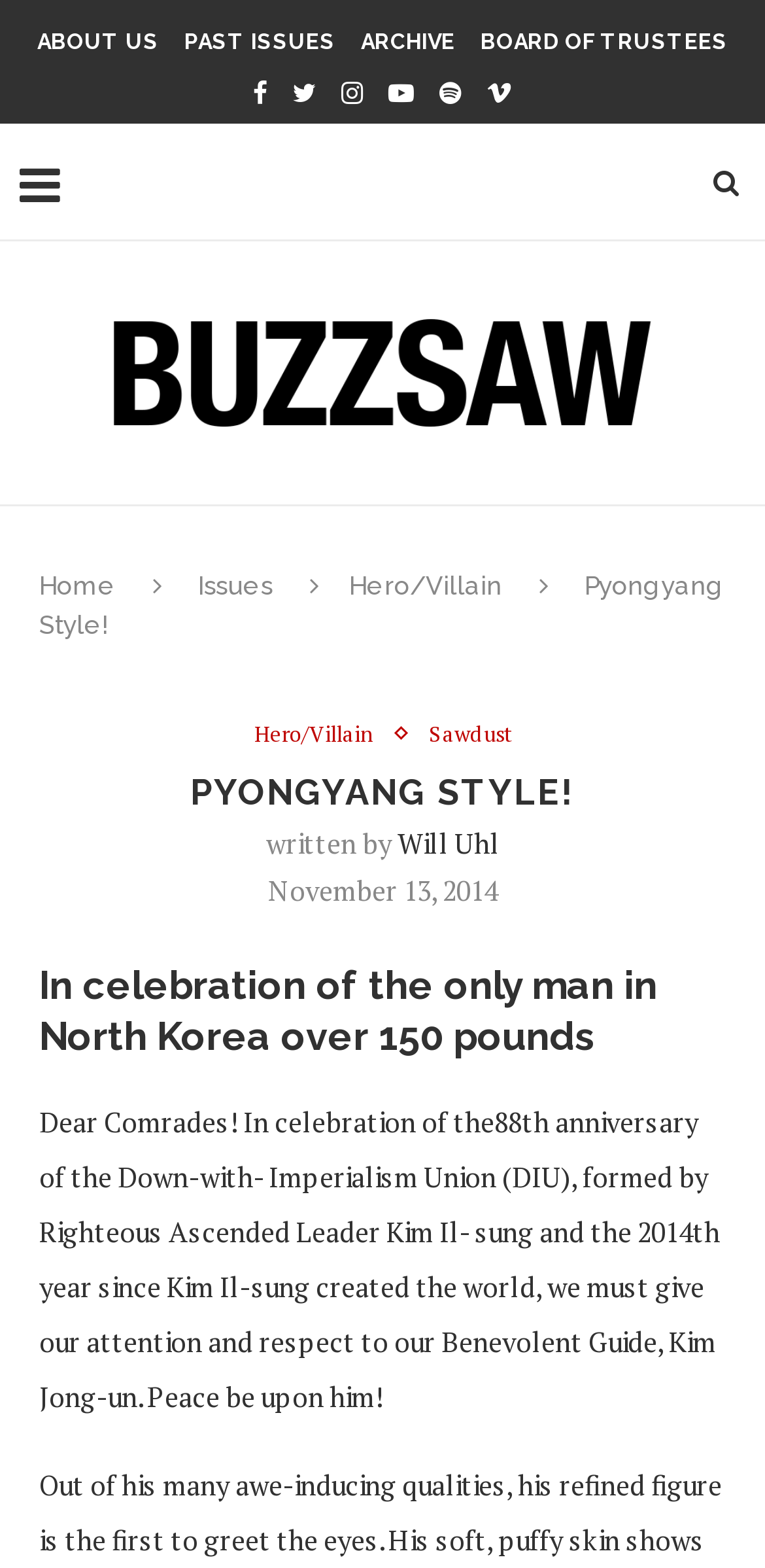What is the title of the article?
Kindly give a detailed and elaborate answer to the question.

The title of the article can be found in the heading element with the text 'PYONGYANG STYLE!' at the top of the article section, which is located near the middle of the webpage.